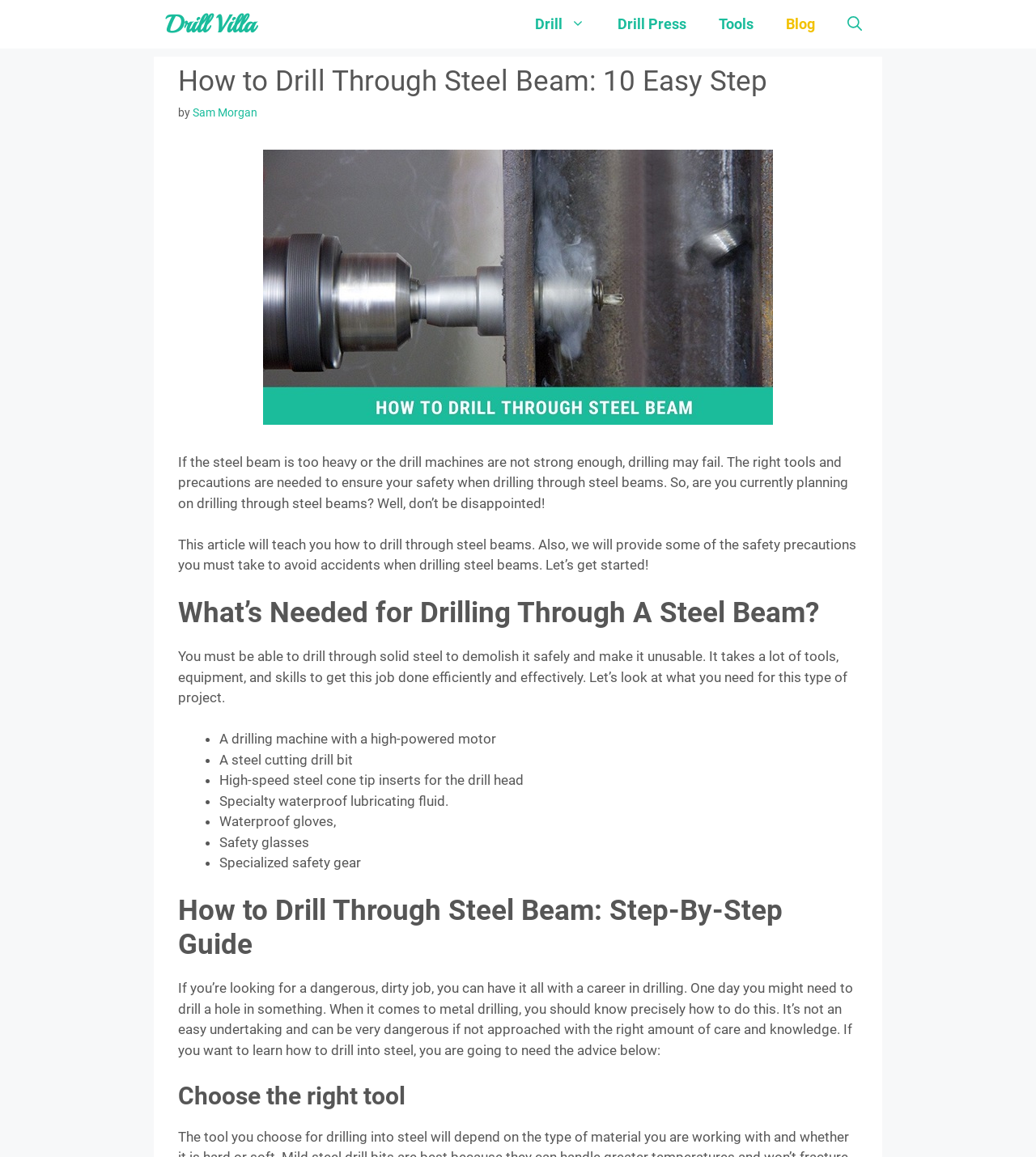Refer to the screenshot and give an in-depth answer to this question: What is the topic of the article?

Based on the webpage content, the article is discussing the process of drilling through steel beams, including the necessary tools and safety precautions.